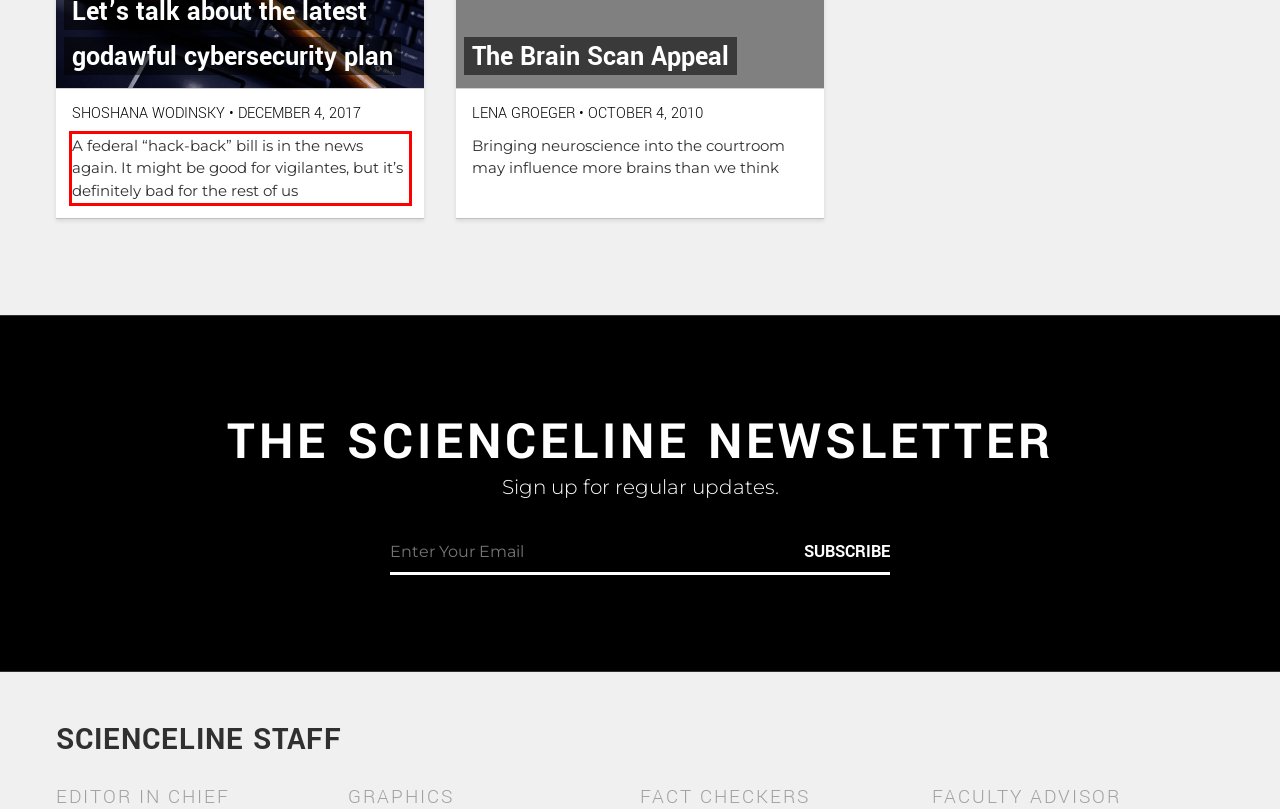From the given screenshot of a webpage, identify the red bounding box and extract the text content within it.

A federal “hack-back” bill is in the news again. It might be good for vigilantes, but it’s definitely bad for the rest of us